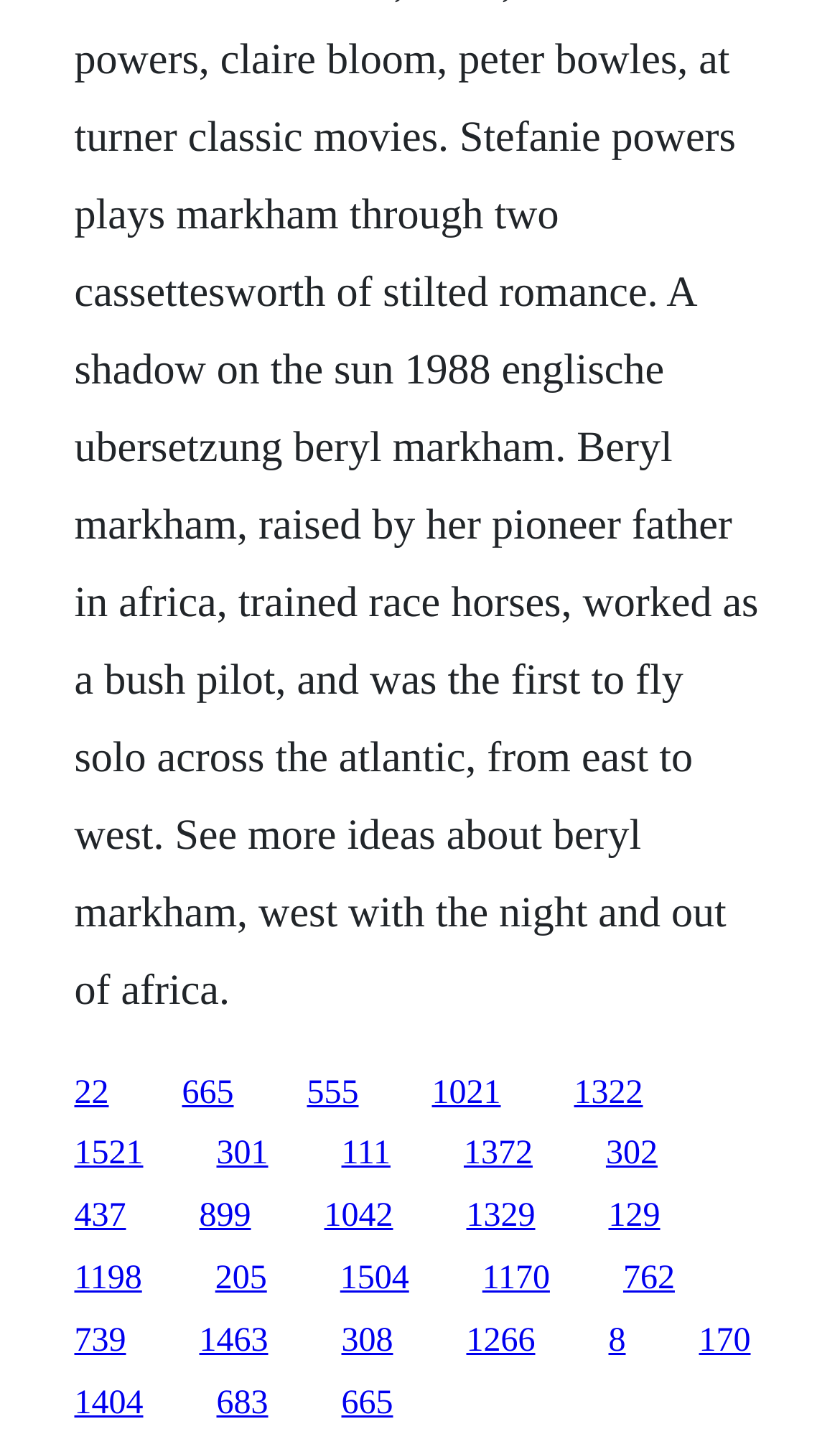Identify the bounding box coordinates for the region of the element that should be clicked to carry out the instruction: "click the first link". The bounding box coordinates should be four float numbers between 0 and 1, i.e., [left, top, right, bottom].

[0.088, 0.74, 0.129, 0.765]